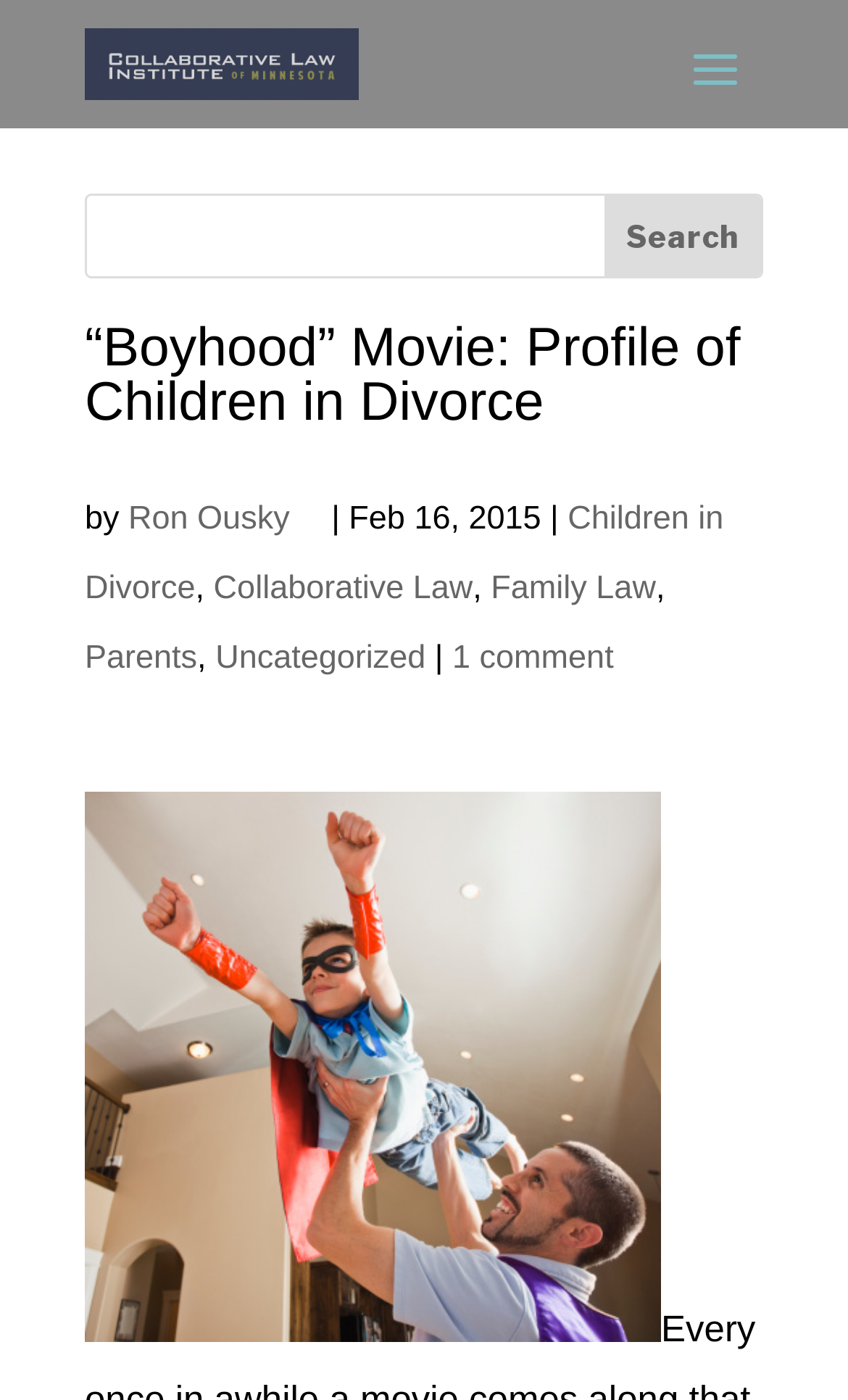What is the name of the movie being discussed?
Based on the image, please offer an in-depth response to the question.

The name of the movie being discussed can be found by looking at the main heading of the article, which is '“Boyhood” Movie: Profile of Children in Divorce'.